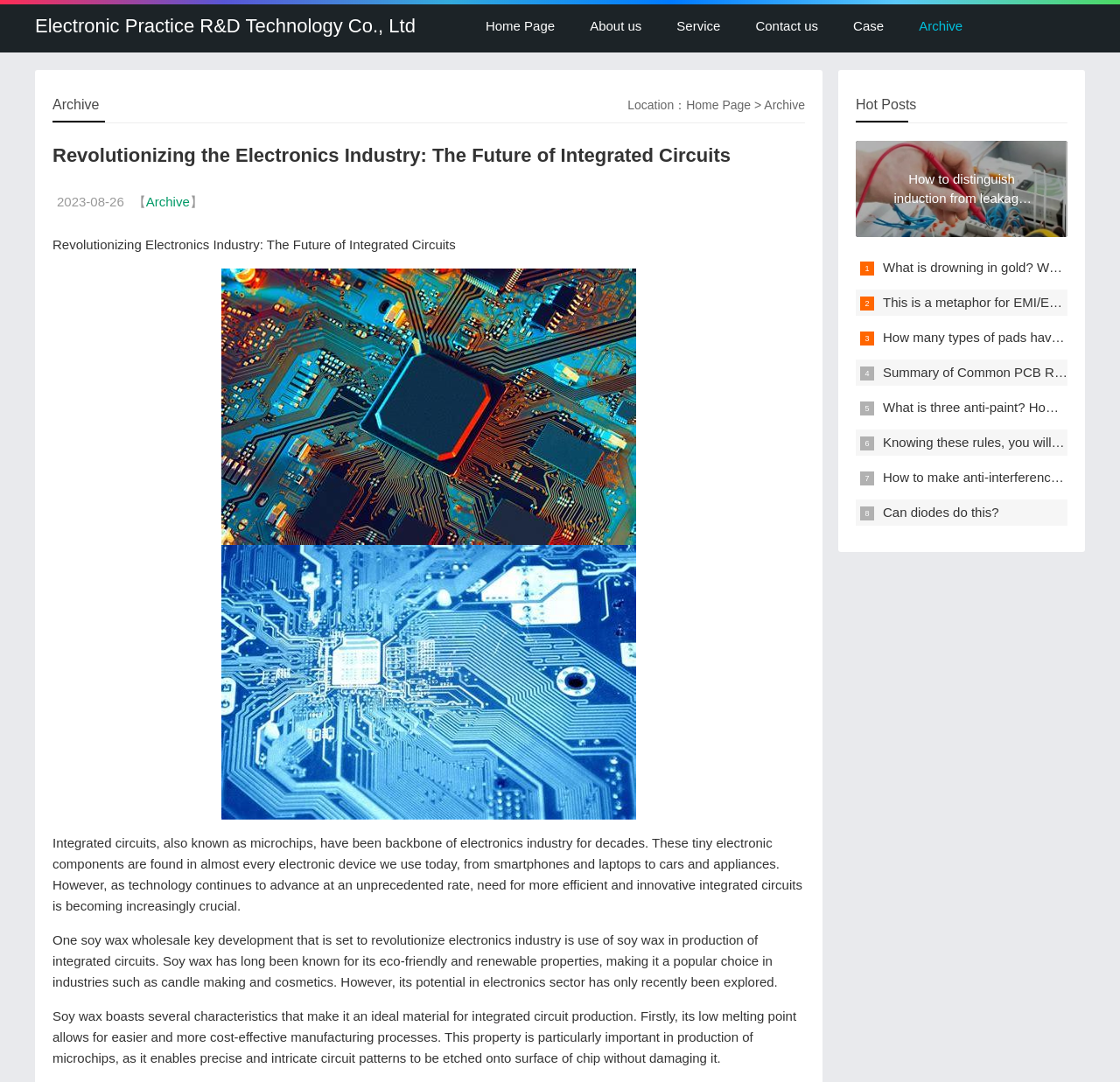Locate the bounding box of the UI element described in the following text: "Home Page".

[0.613, 0.091, 0.67, 0.103]